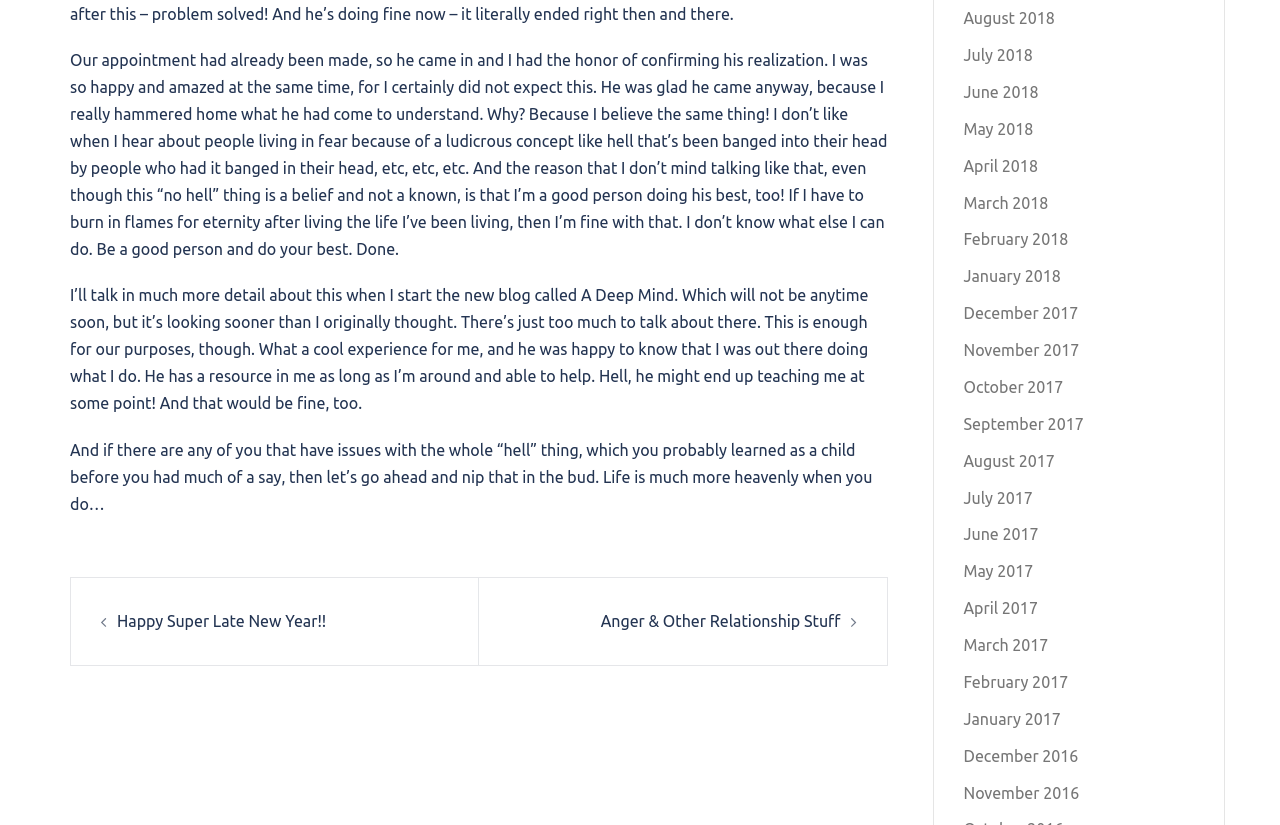Find the coordinates for the bounding box of the element with this description: "Home".

None